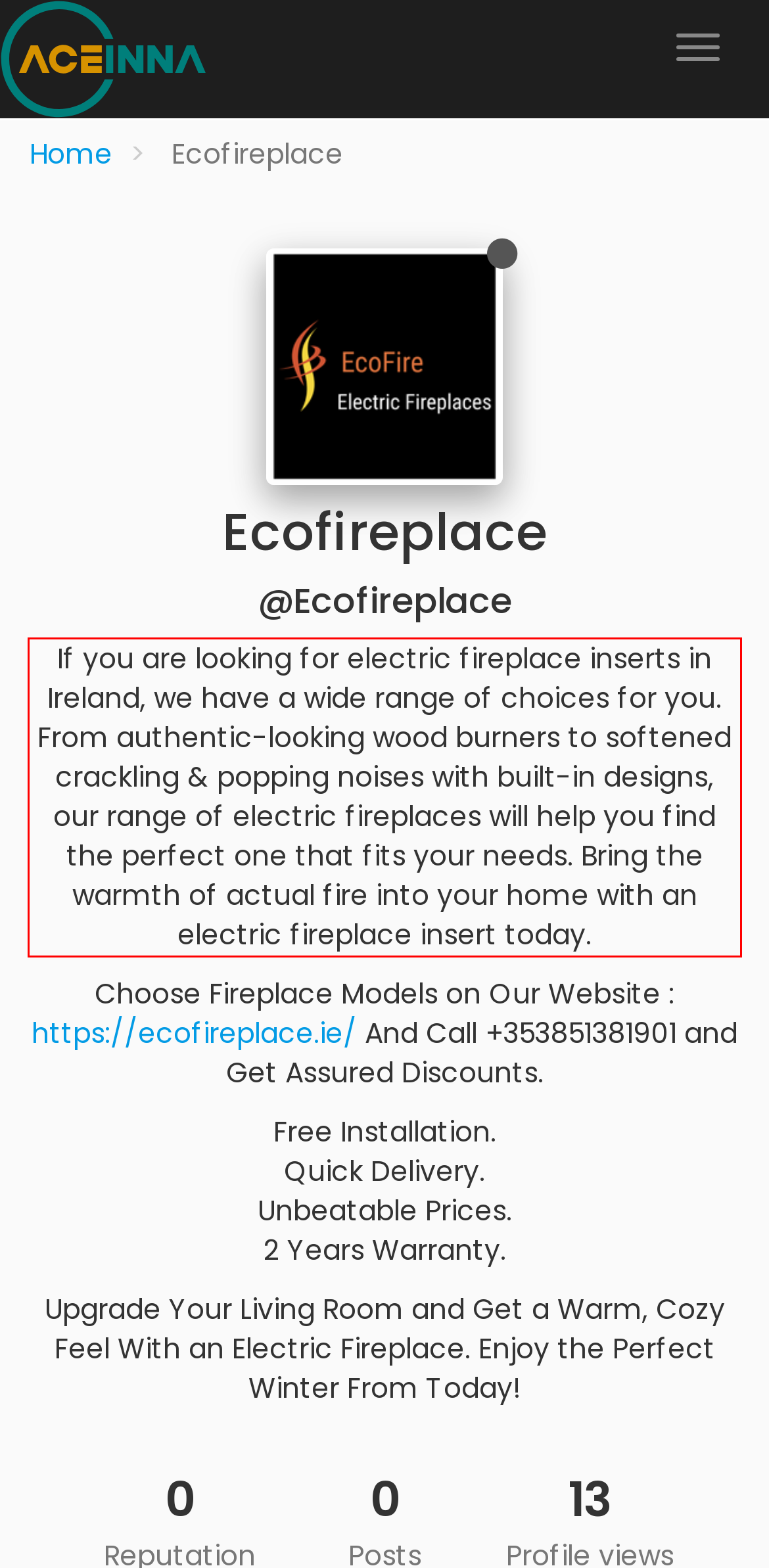Given a webpage screenshot with a red bounding box, perform OCR to read and deliver the text enclosed by the red bounding box.

If you are looking for electric fireplace inserts in Ireland, we have a wide range of choices for you. From authentic-looking wood burners to softened crackling & popping noises with built-in designs, our range of electric fireplaces will help you find the perfect one that fits your needs. Bring the warmth of actual fire into your home with an electric fireplace insert today.